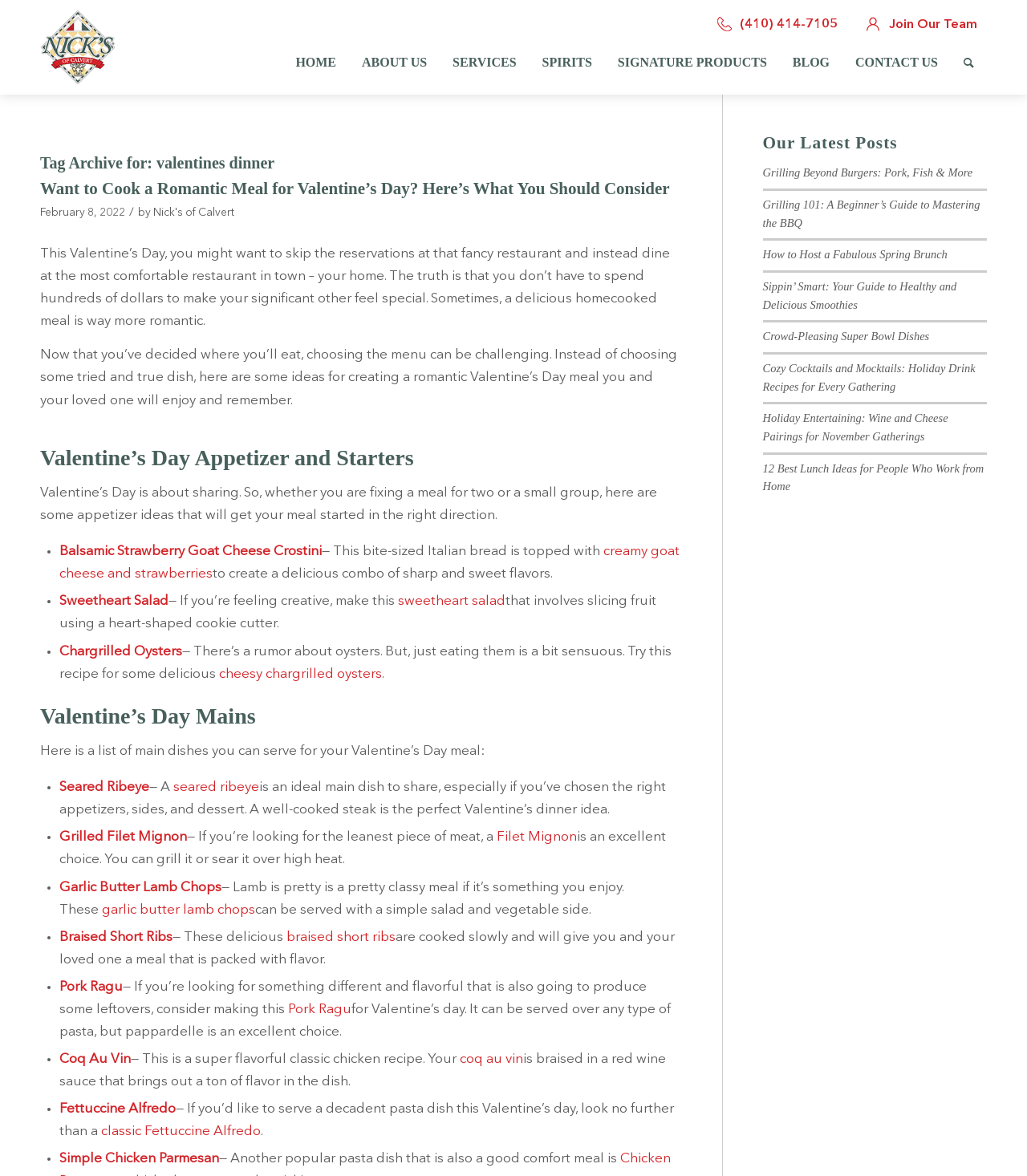Determine the bounding box coordinates of the area to click in order to meet this instruction: "Search for something".

[0.926, 0.026, 0.961, 0.08]